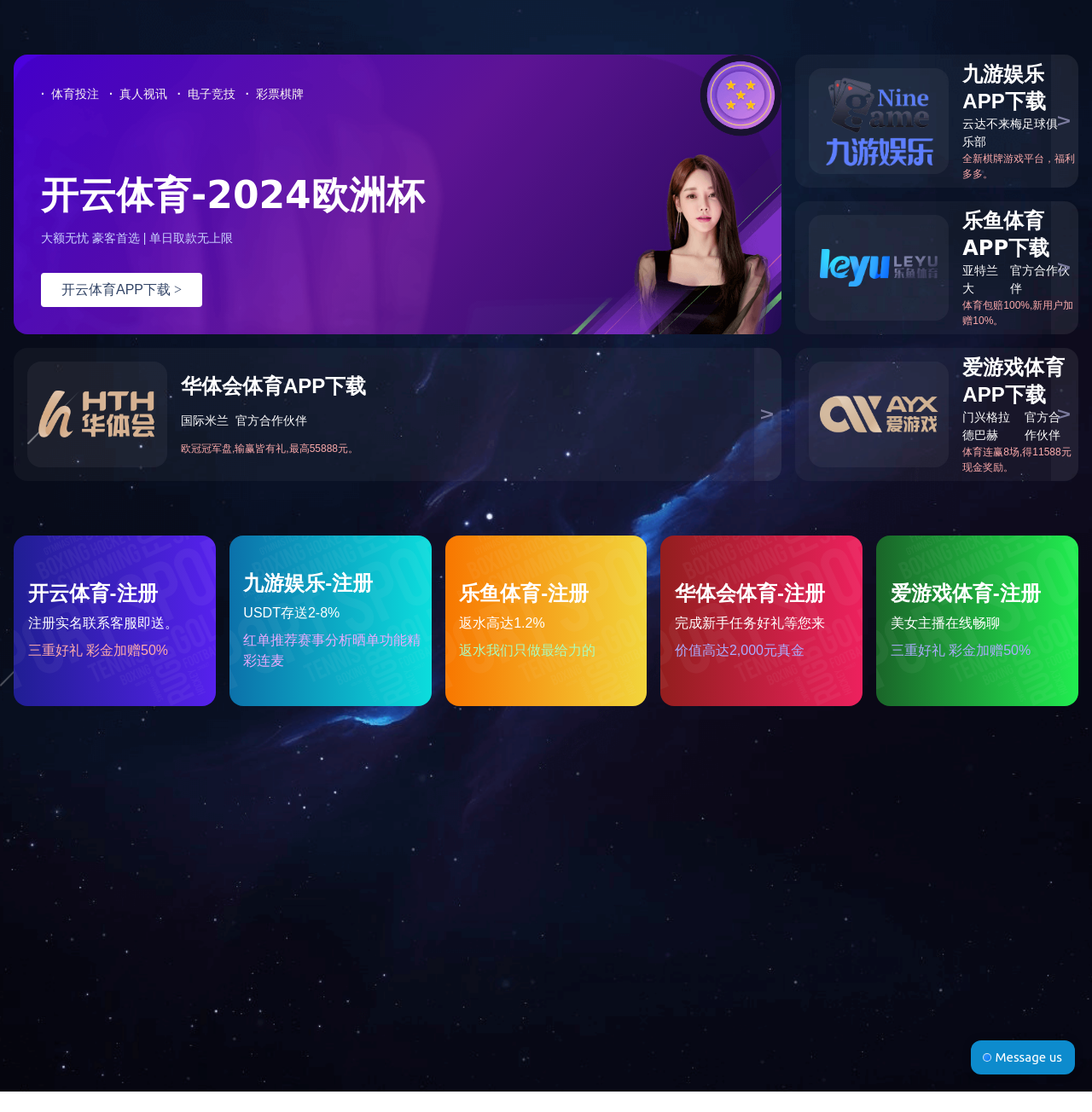Please identify the bounding box coordinates of the element that needs to be clicked to execute the following command: "Check '酒店家具'". Provide the bounding box using four float numbers between 0 and 1, formatted as [left, top, right, bottom].

[0.259, 0.702, 0.476, 0.733]